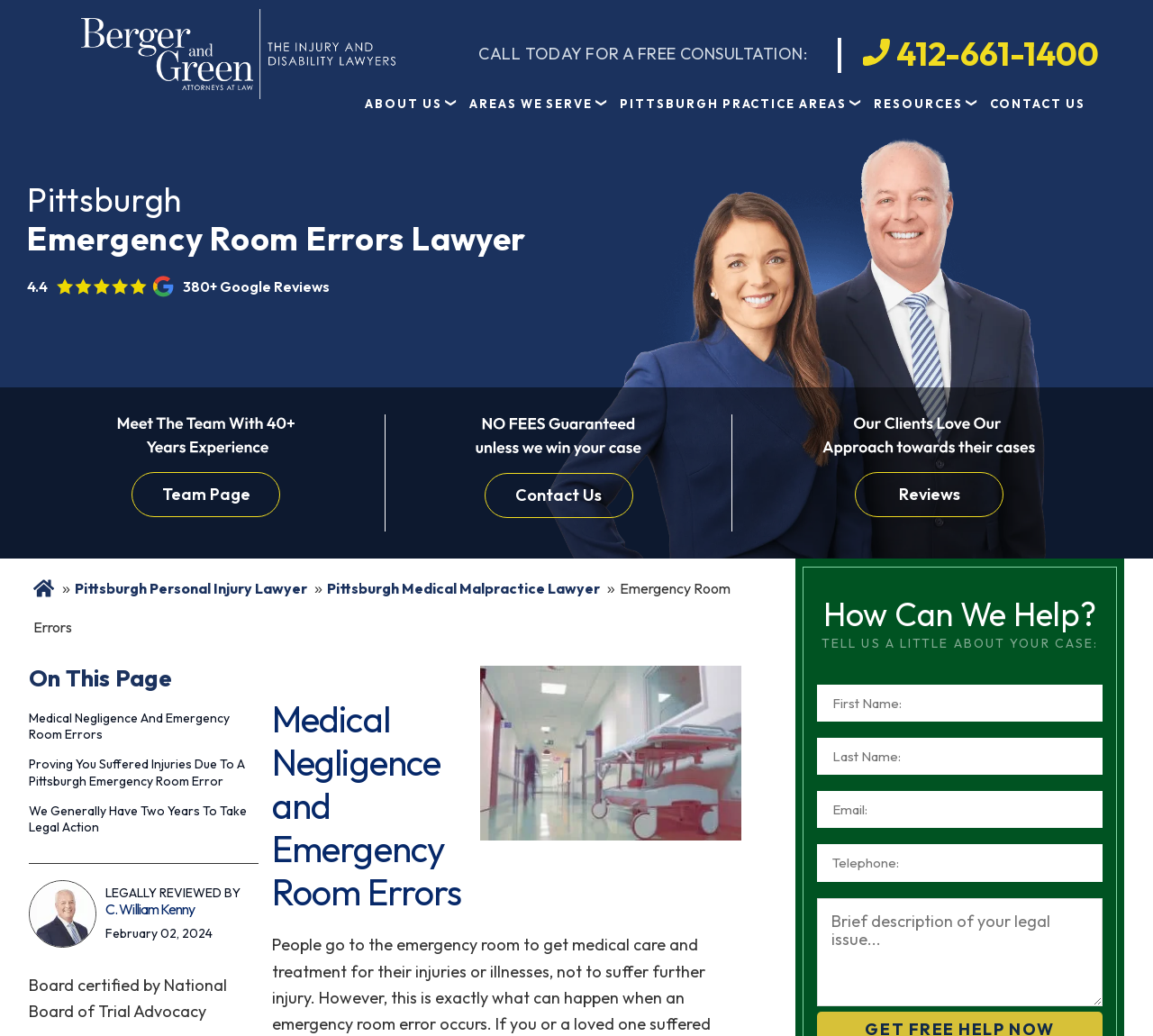Locate the bounding box coordinates of the element you need to click to accomplish the task described by this instruction: "Click the Berger & Green Attorneys Logo".

[0.07, 0.011, 0.343, 0.031]